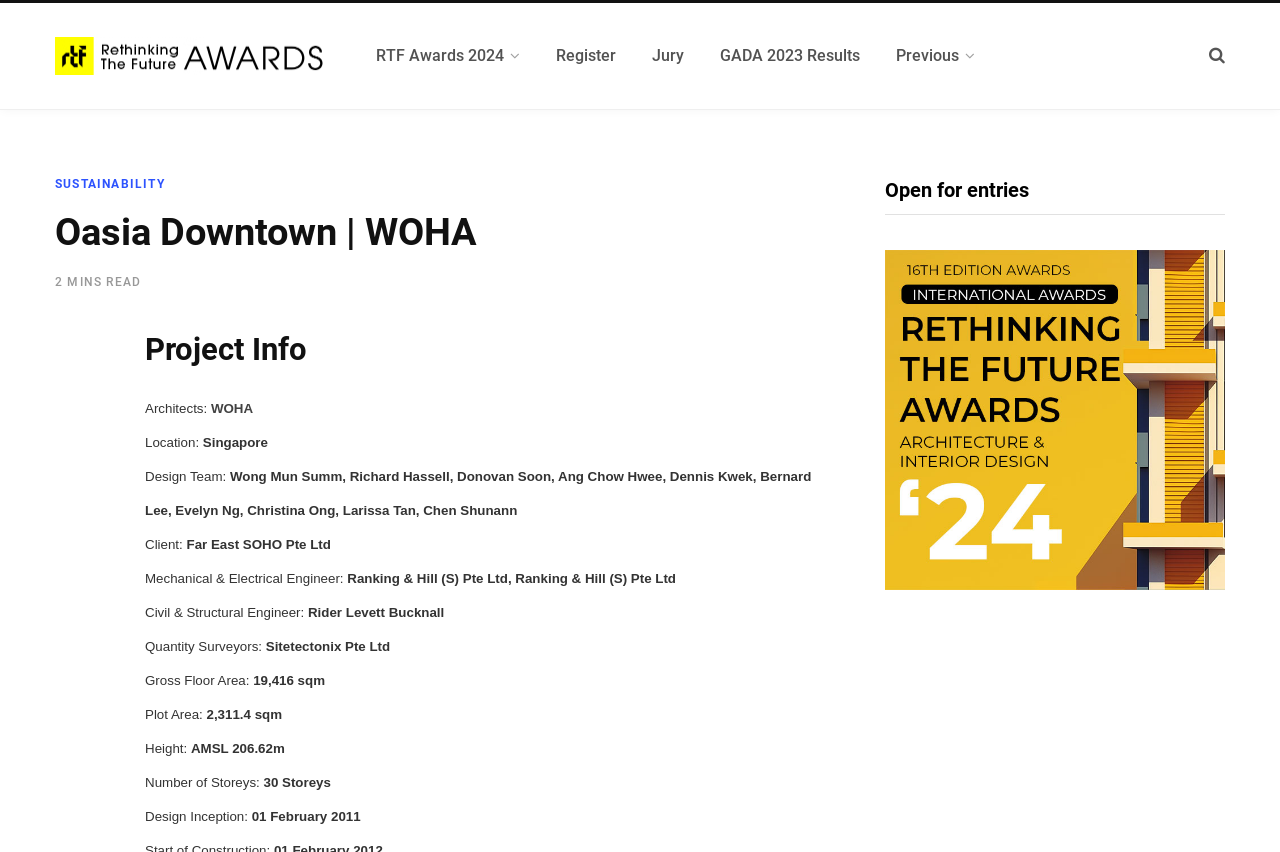Please give a one-word or short phrase response to the following question: 
Who are the architects of the project?

WOHA